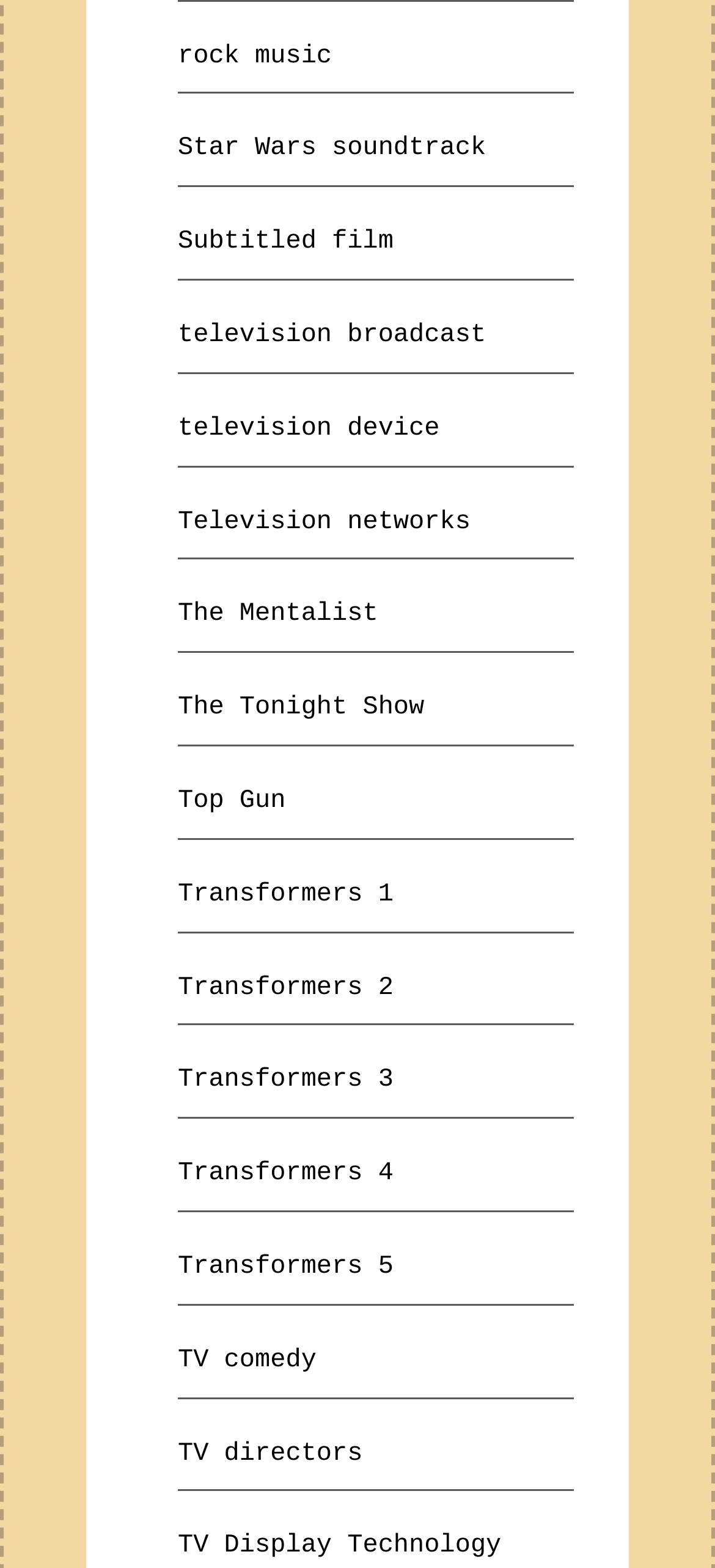Kindly determine the bounding box coordinates of the area that needs to be clicked to fulfill this instruction: "click on rock music".

[0.249, 0.026, 0.464, 0.045]